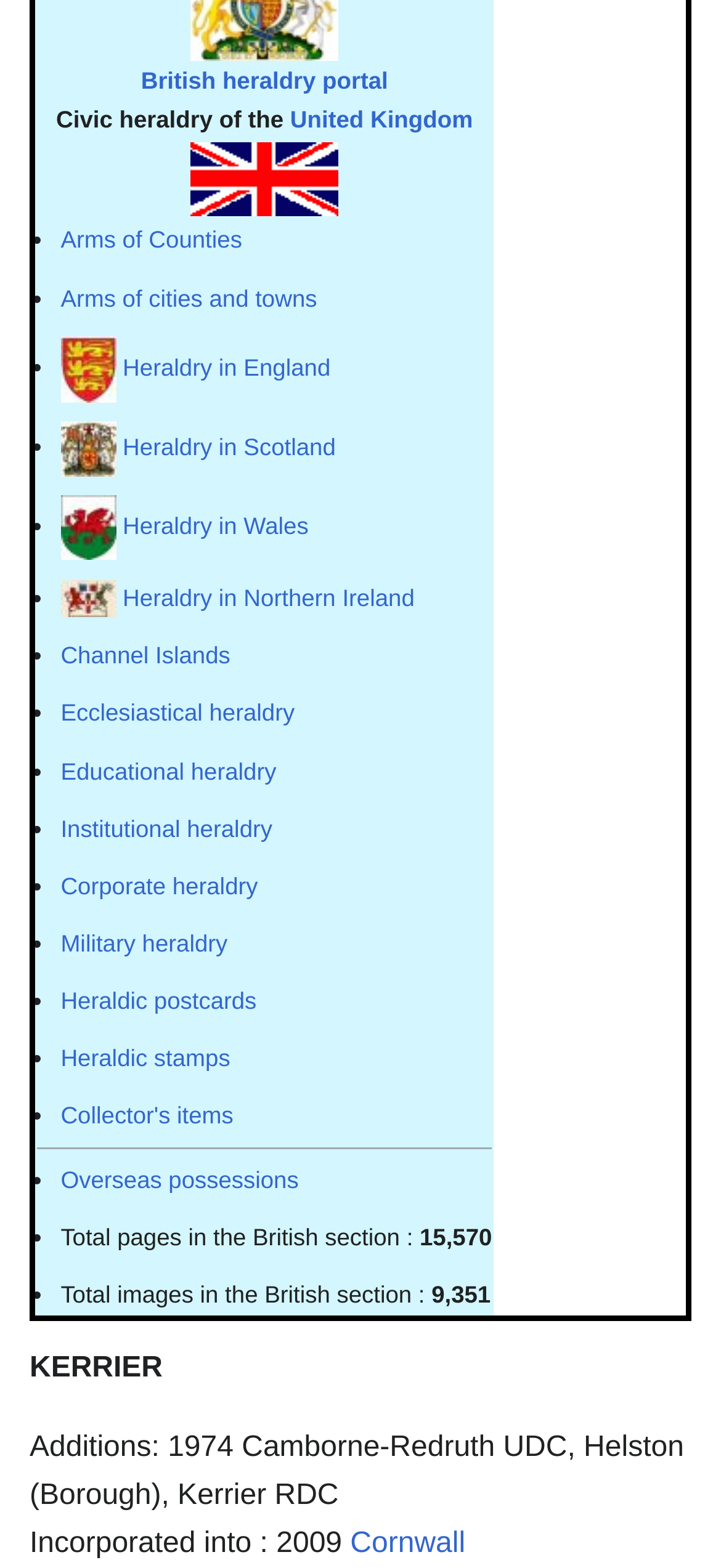Predict the bounding box coordinates for the UI element described as: "alt="Unitedkingdom-flag.gif"". The coordinates should be four float numbers between 0 and 1, presented as [left, top, right, bottom].

[0.264, 0.105, 0.469, 0.122]